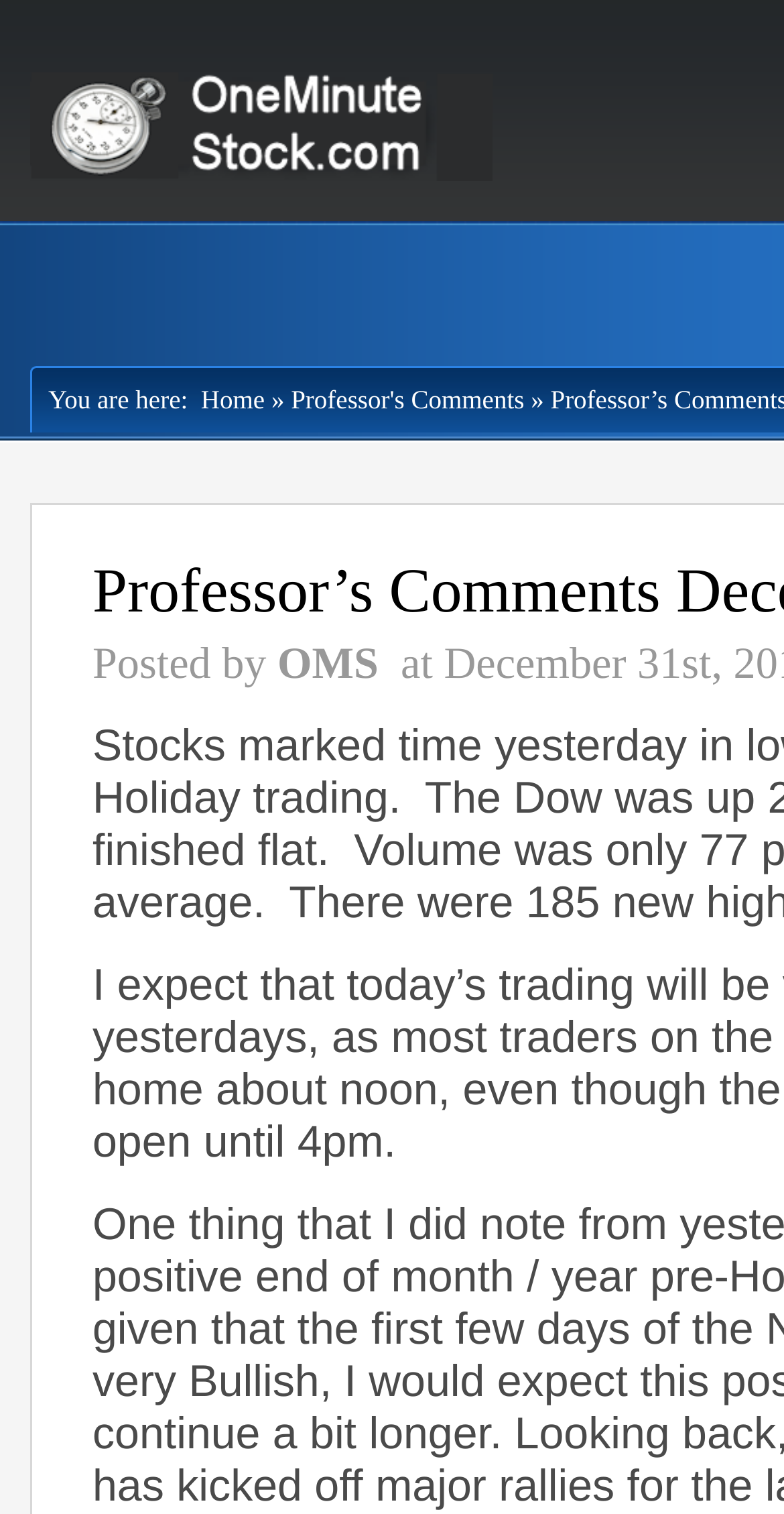Deliver a detailed narrative of the webpage's visual and textual elements.

The webpage appears to be a blog post or article page. At the top, there is a logo or icon for "One Minute Stock" accompanied by a link with the same text. Below this, there is a breadcrumb navigation section that indicates the user's current location, with links to "Home" and "Professor's Comments". 

The main content of the page starts with a "Posted by" label, followed by a link to "OMS", which may be the author's name or initials. The title of the page, "Professor's Comments December 31, 2013", is not explicitly displayed as a heading, but it is likely to be the title of the article or post. There are no other visible text elements or images on the page, suggesting that the main content of the article may not be visible in this screenshot.